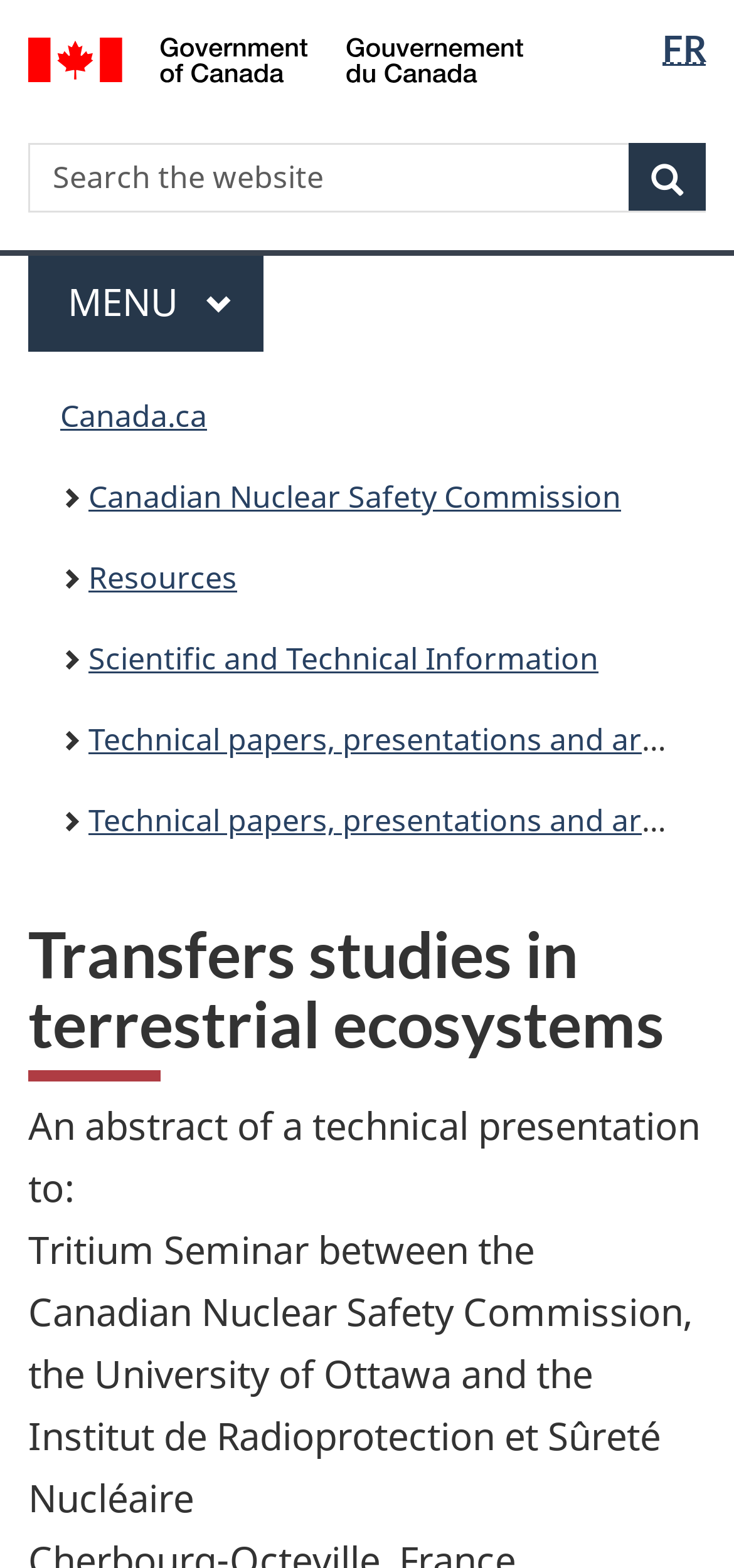What is the title of the technical presentation?
Relying on the image, give a concise answer in one word or a brief phrase.

Transfers studies in terrestrial ecosystems